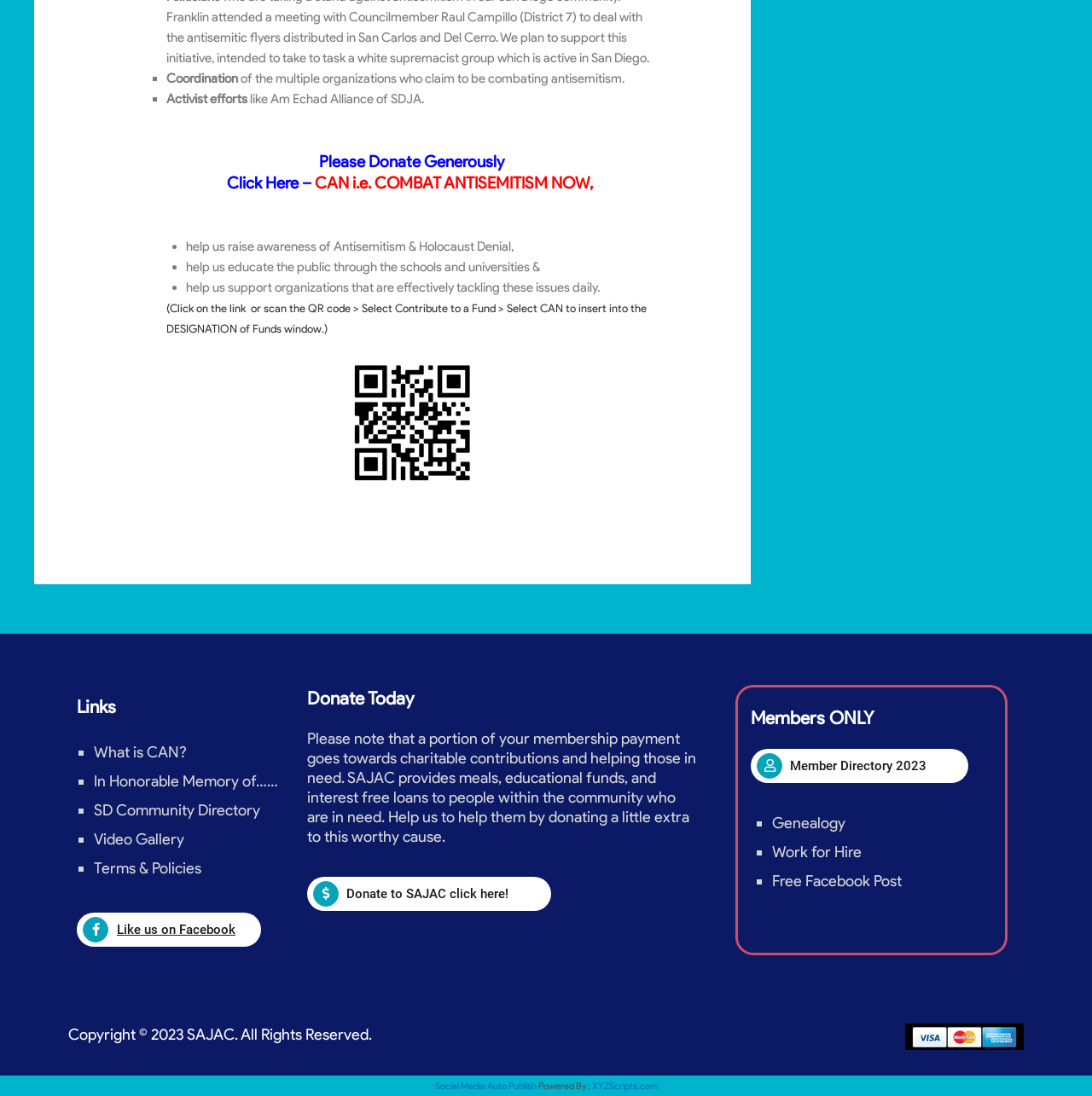Using the provided description: "Subscribe", find the bounding box coordinates of the corresponding UI element. The output should be four float numbers between 0 and 1, in the format [left, top, right, bottom].

None